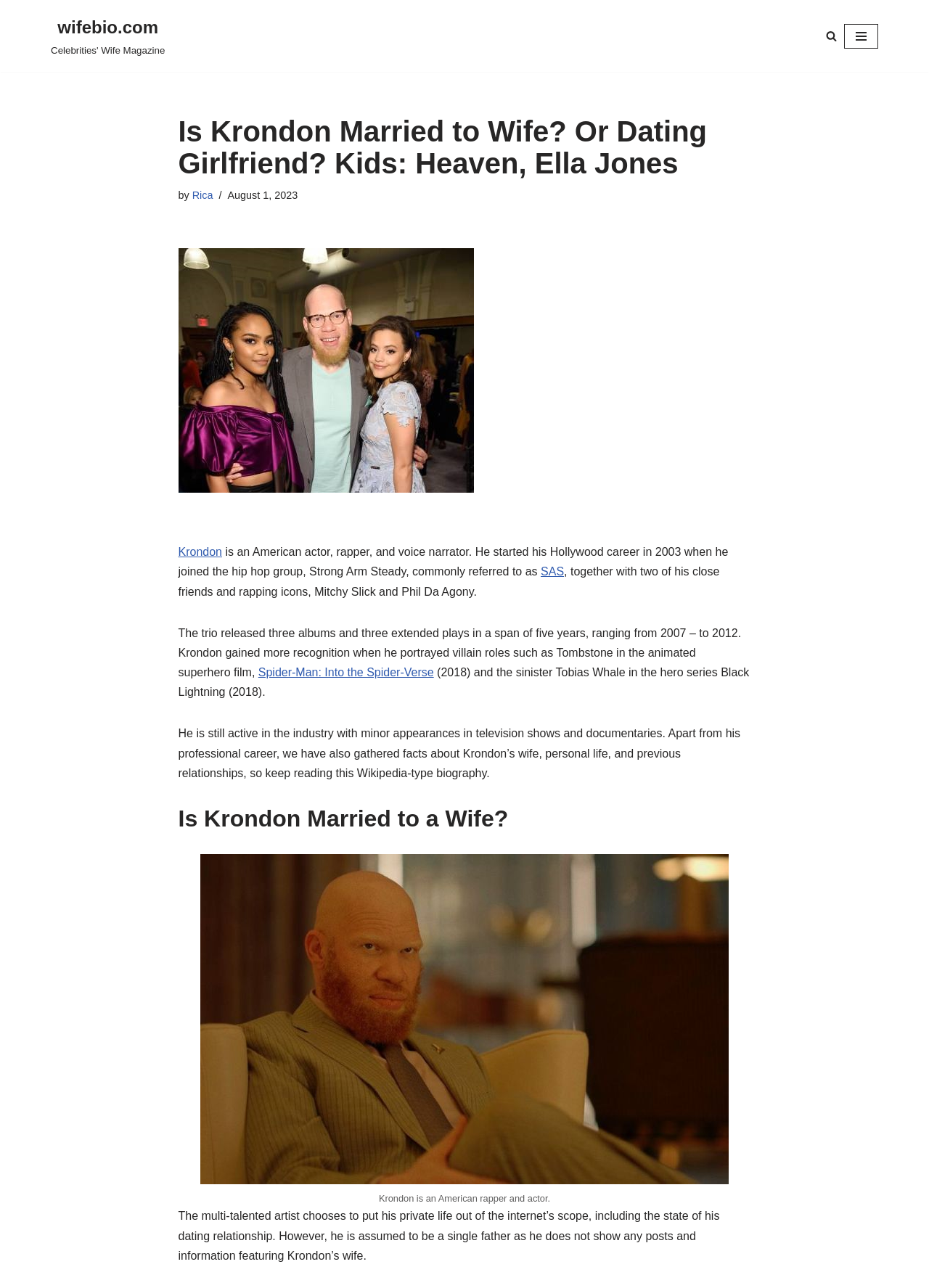What is the name of Krondon's daughters?
Based on the screenshot, give a detailed explanation to answer the question.

The webpage mentions that Krondon has two daughters, Ella and Heaven, and even features an image of him with them.